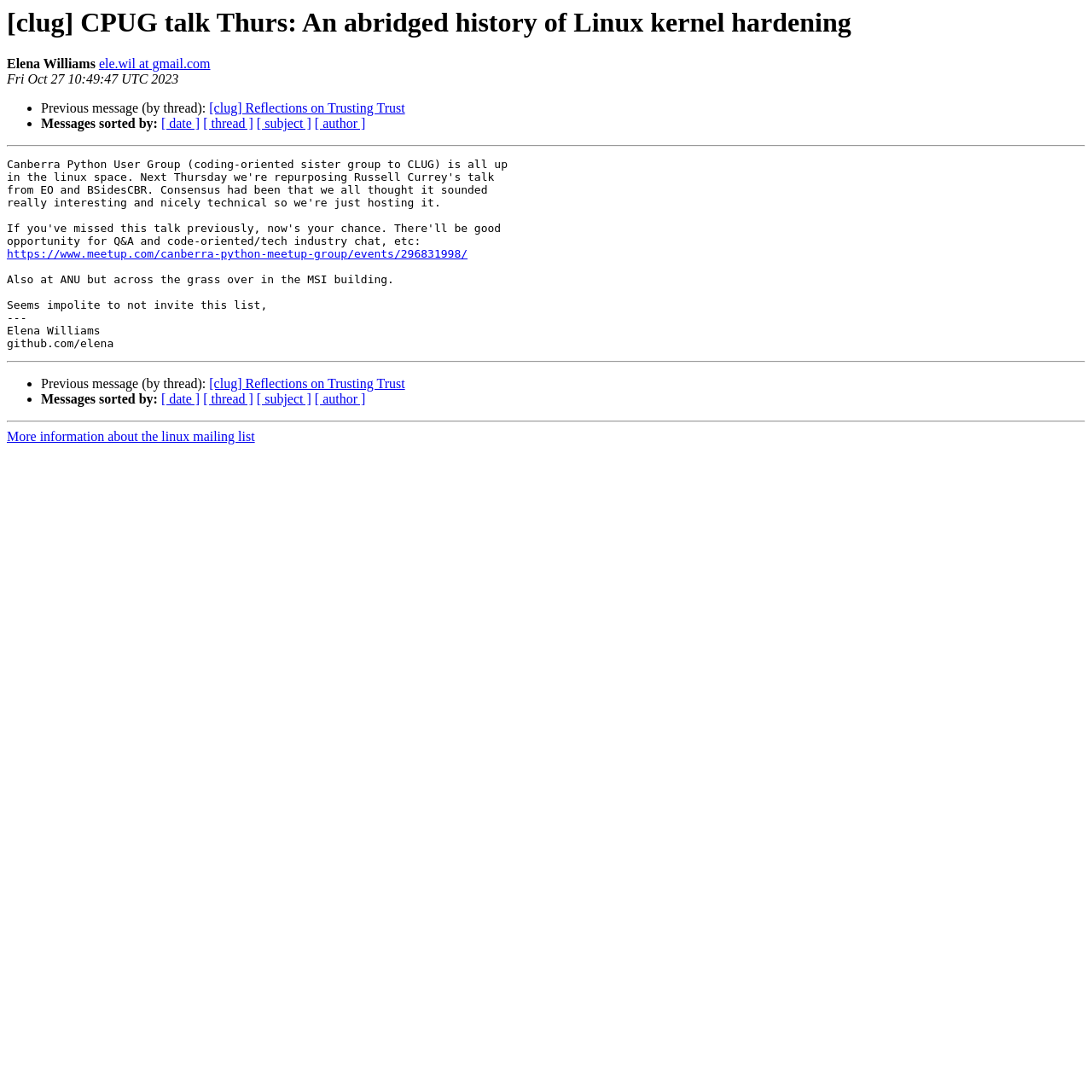Respond to the following question with a brief word or phrase:
How many links are there in the message?

7